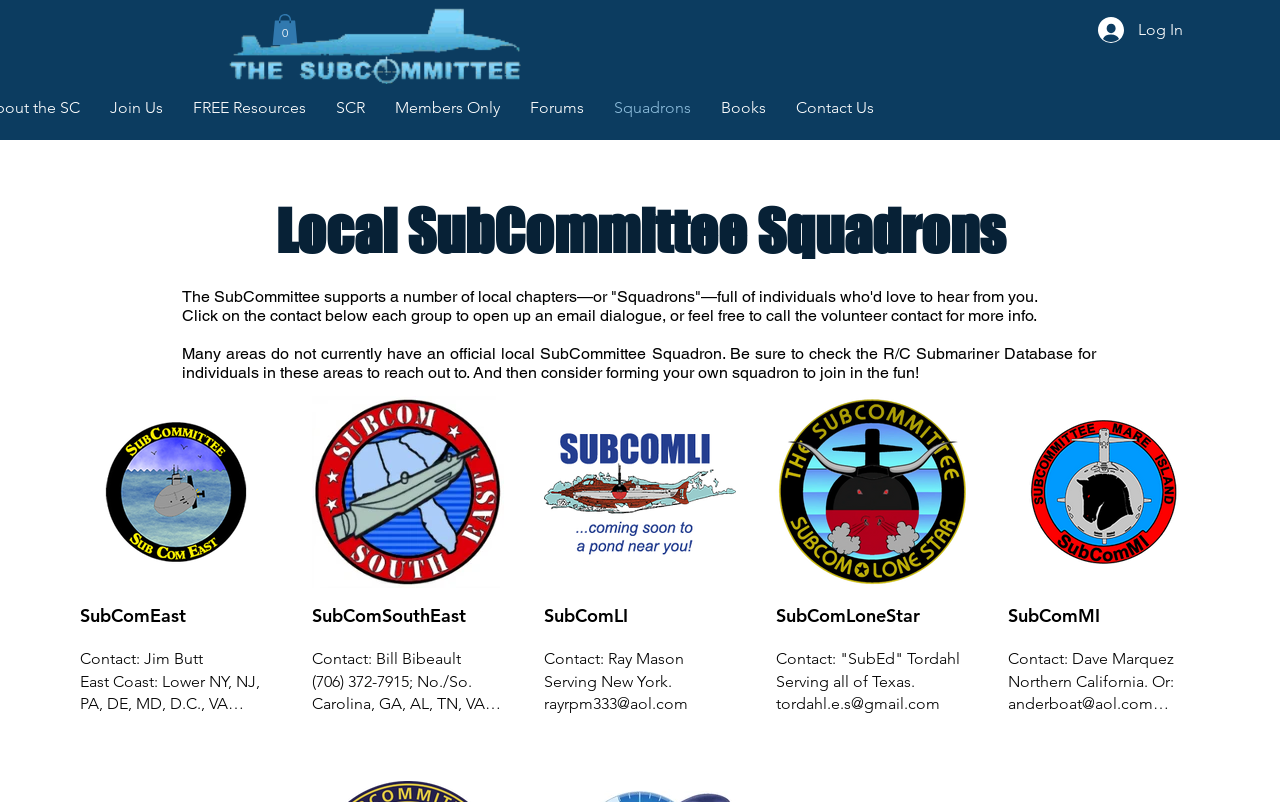Please identify the bounding box coordinates of the region to click in order to complete the task: "Log in to the system". The coordinates must be four float numbers between 0 and 1, specified as [left, top, right, bottom].

[0.847, 0.014, 0.935, 0.061]